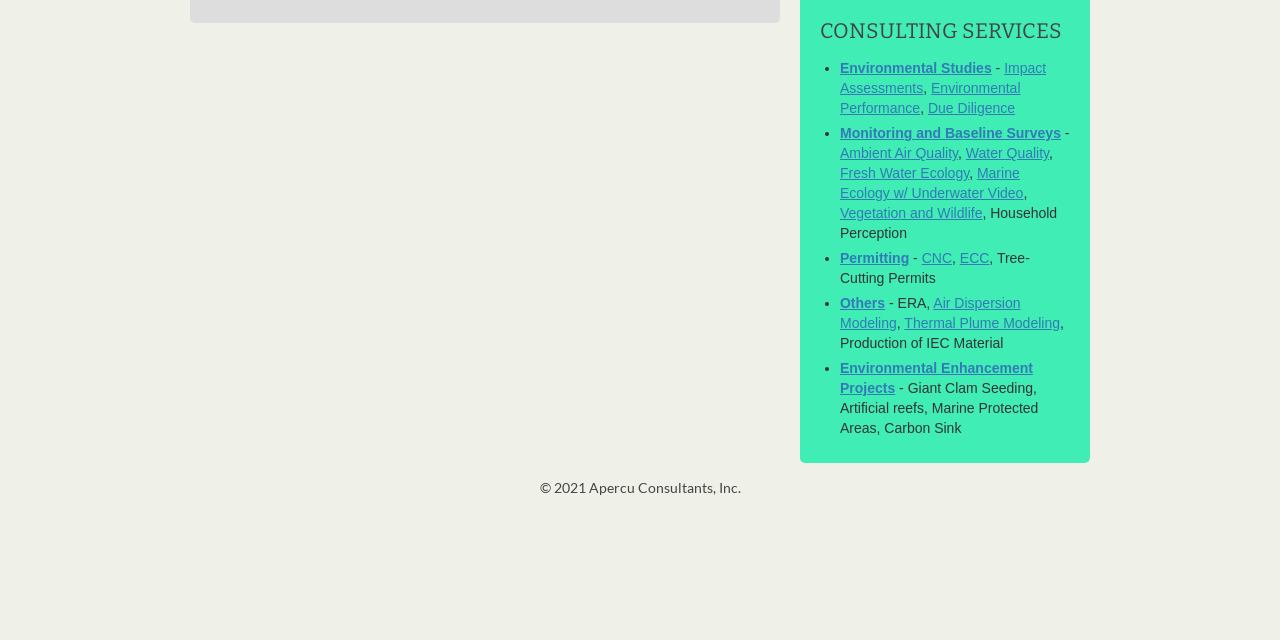Given the element description, predict the bounding box coordinates in the format (top-left x, top-left y, bottom-right x, bottom-right y), using floating point numbers between 0 and 1: Vegetation and Wildlife

[0.656, 0.321, 0.768, 0.346]